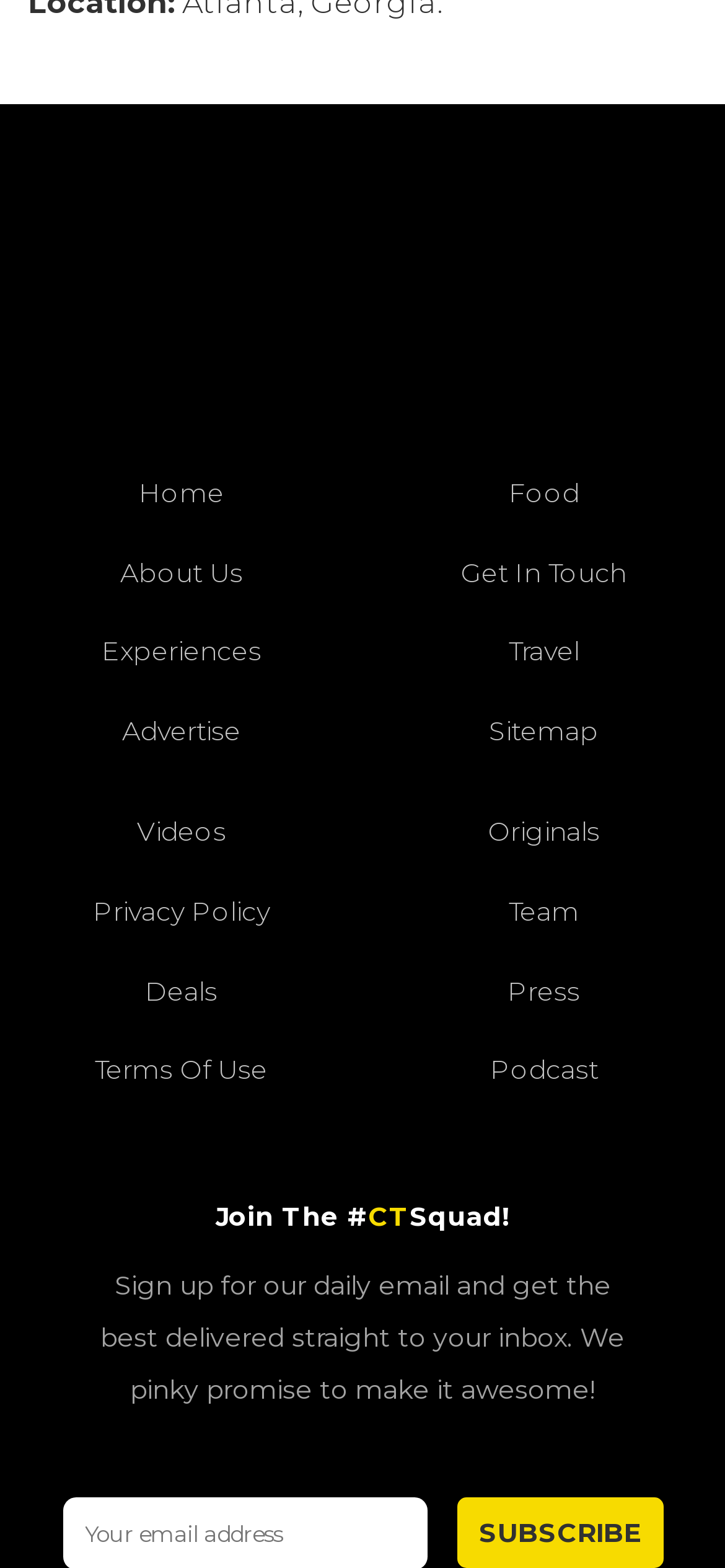What is the name of the app?
Please elaborate on the answer to the question with detailed information.

The name of the app can be found in the links and images on the webpage, specifically in elements [77] and [78], which have the text 'Curly Tales App' and an image with the same name.